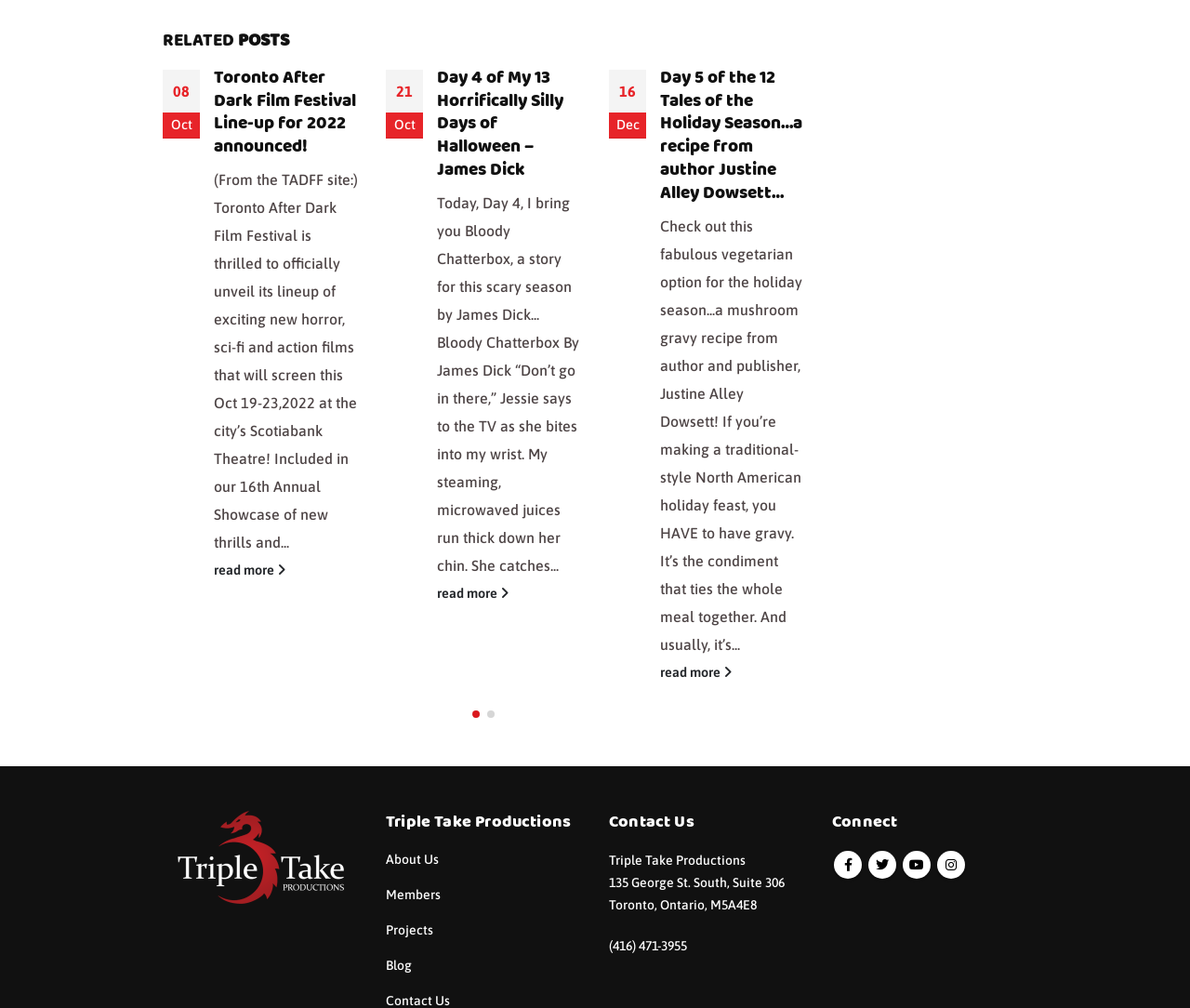Locate the bounding box coordinates of the area where you should click to accomplish the instruction: "Get help with storage spaces".

None